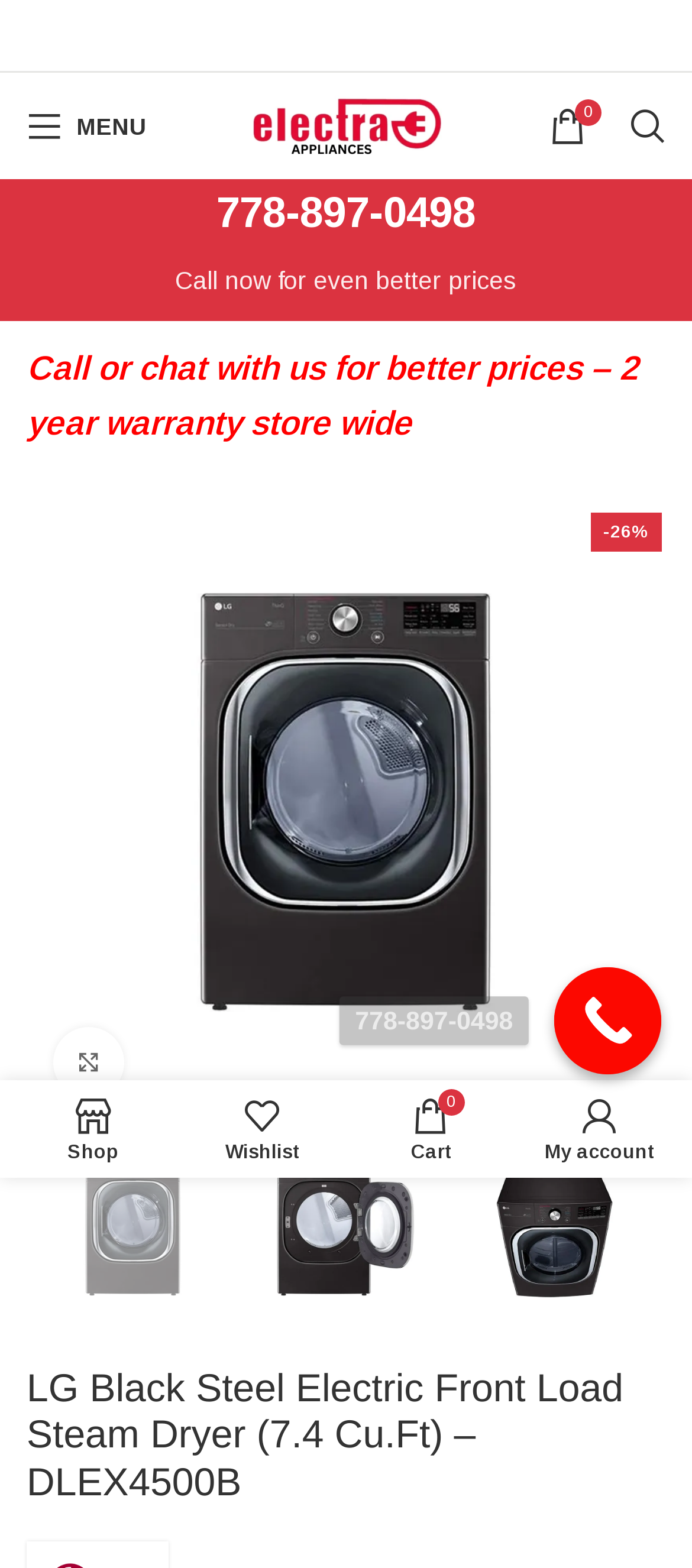From the webpage screenshot, predict the bounding box coordinates (top-left x, top-left y, bottom-right x, bottom-right y) for the UI element described here: 778-897-0498

[0.801, 0.617, 0.956, 0.685]